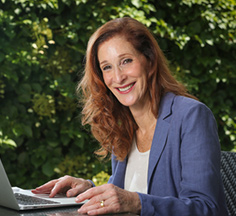Please respond to the question with a concise word or phrase:
What is the woman wearing on top?

Light-colored top